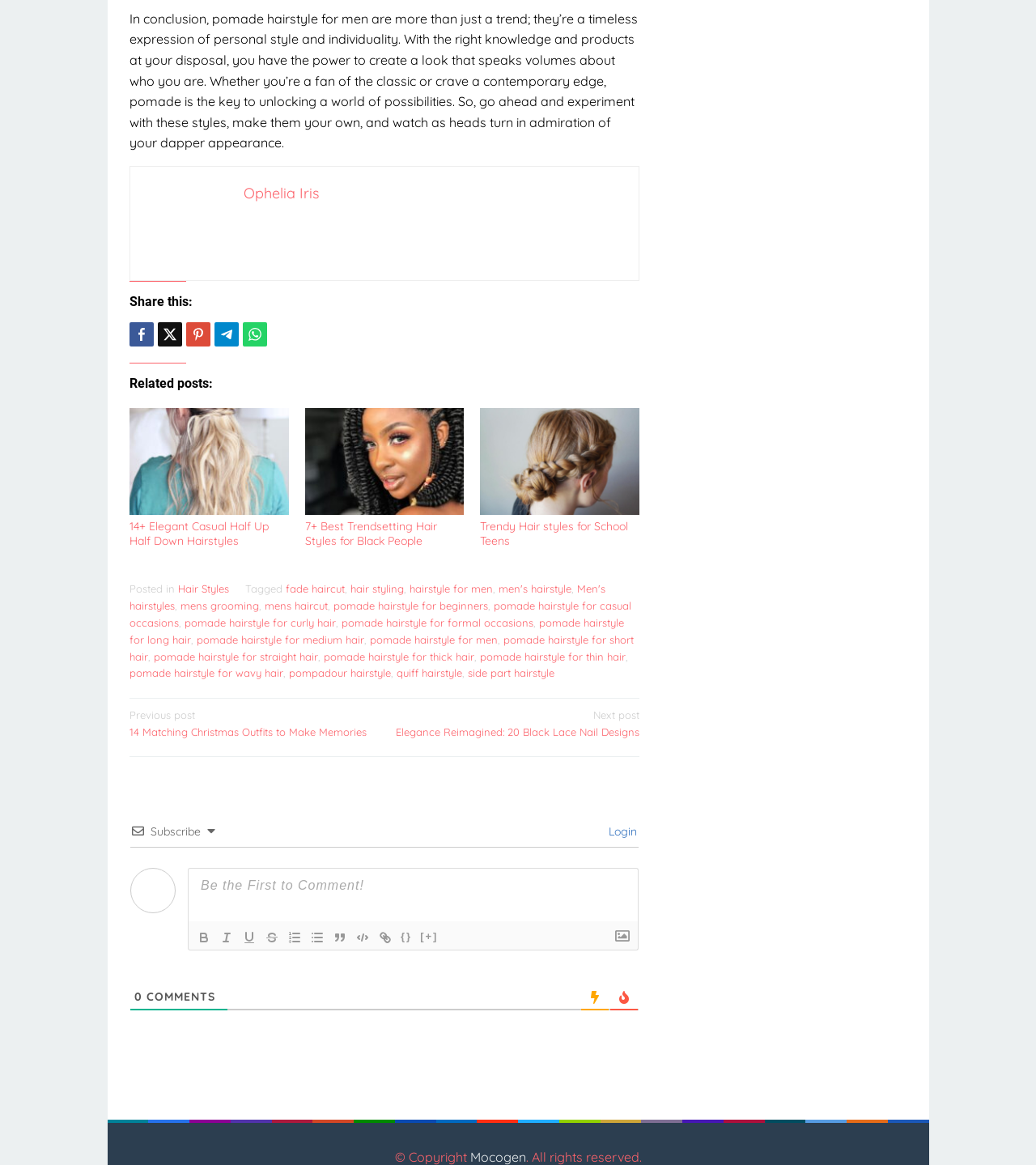Please provide a comprehensive answer to the question based on the screenshot: What type of hairstyles are mentioned in the 'Related posts' section?

The 'Related posts' section lists several articles related to hairstyles, including casual half up half down hairstyles, elegant casual half up half down hairstyles, and hair styles for Black people, among others.